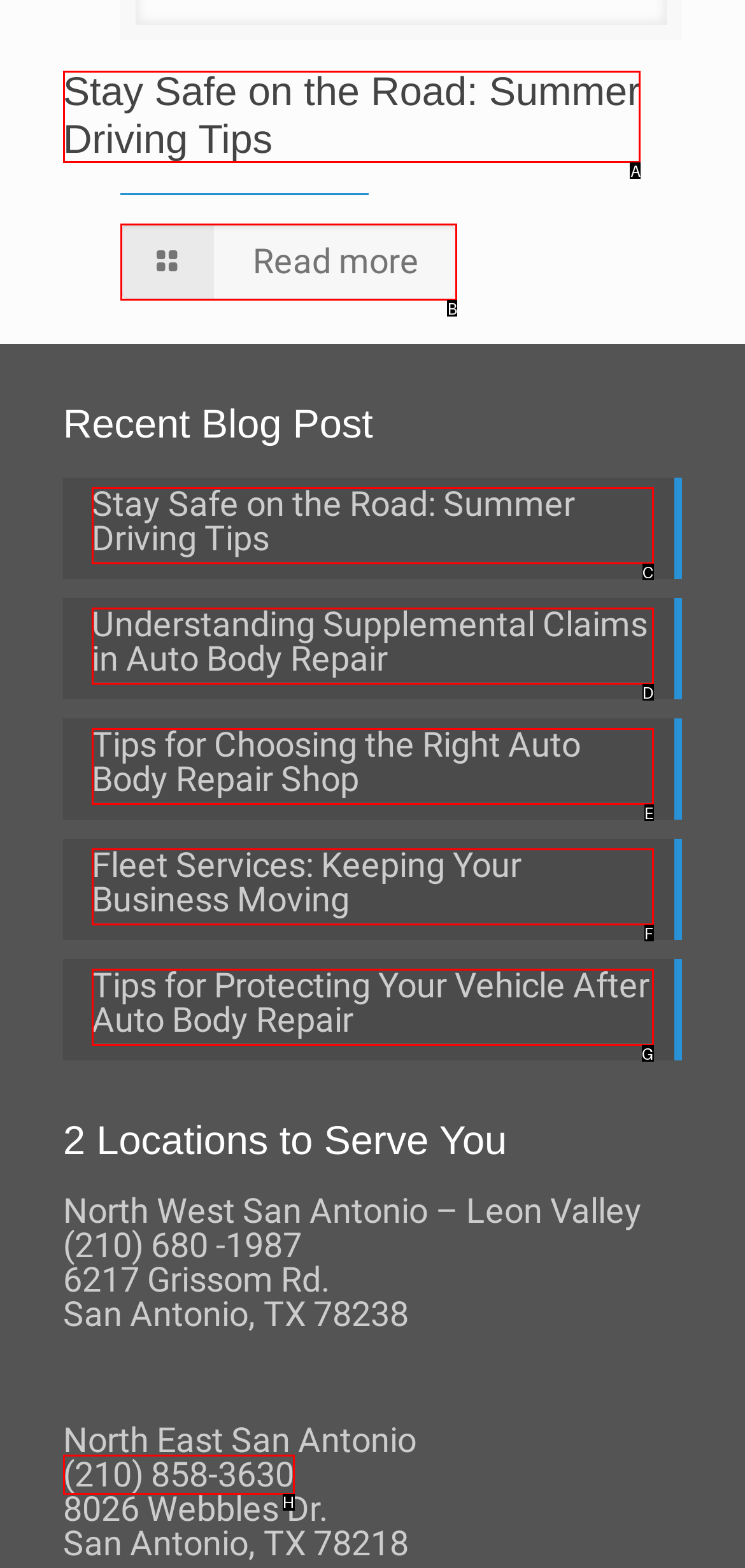Figure out which option to click to perform the following task: Follow on Facebook
Provide the letter of the correct option in your response.

None